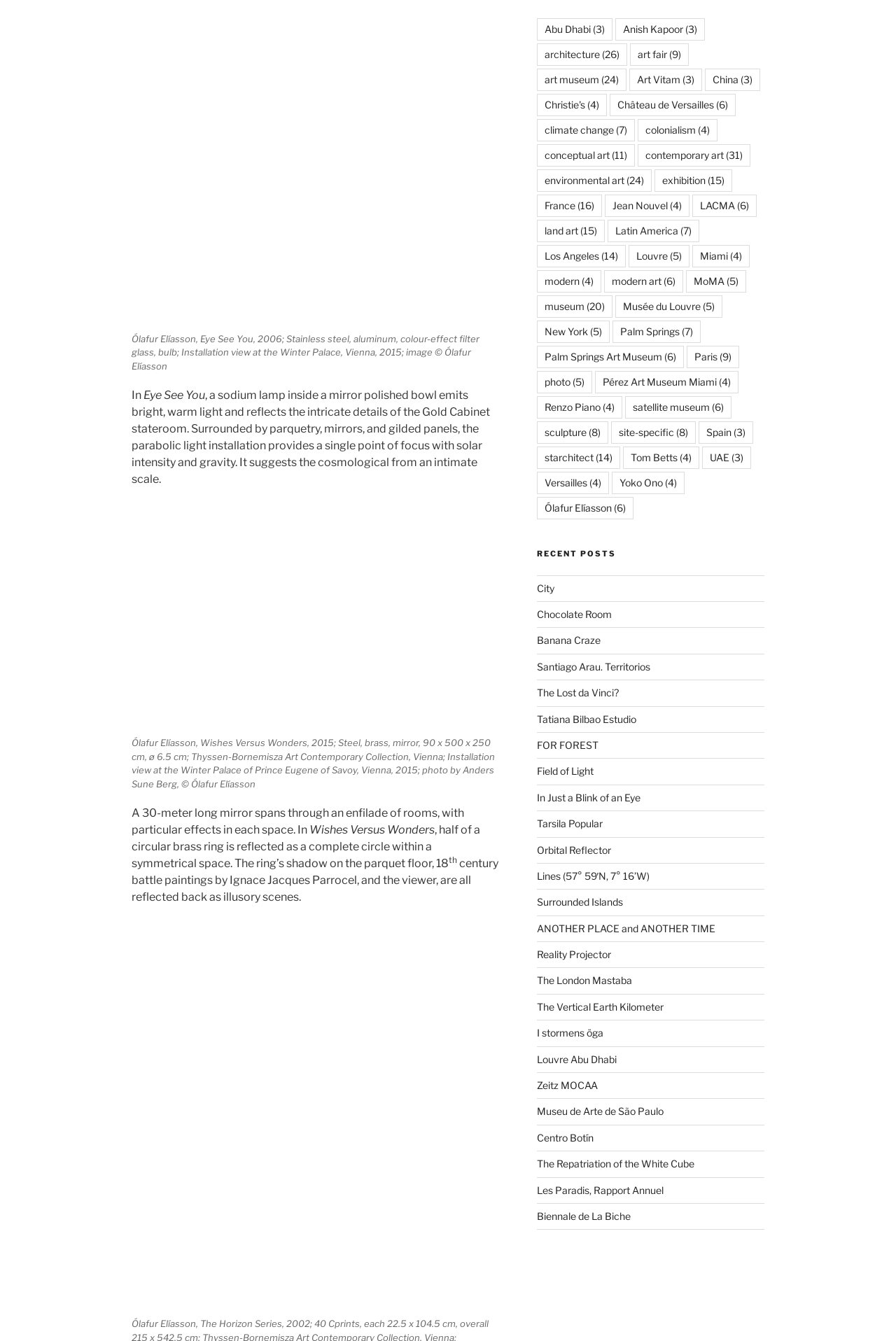Highlight the bounding box coordinates of the element you need to click to perform the following instruction: "Explore architecture."

[0.599, 0.032, 0.7, 0.049]